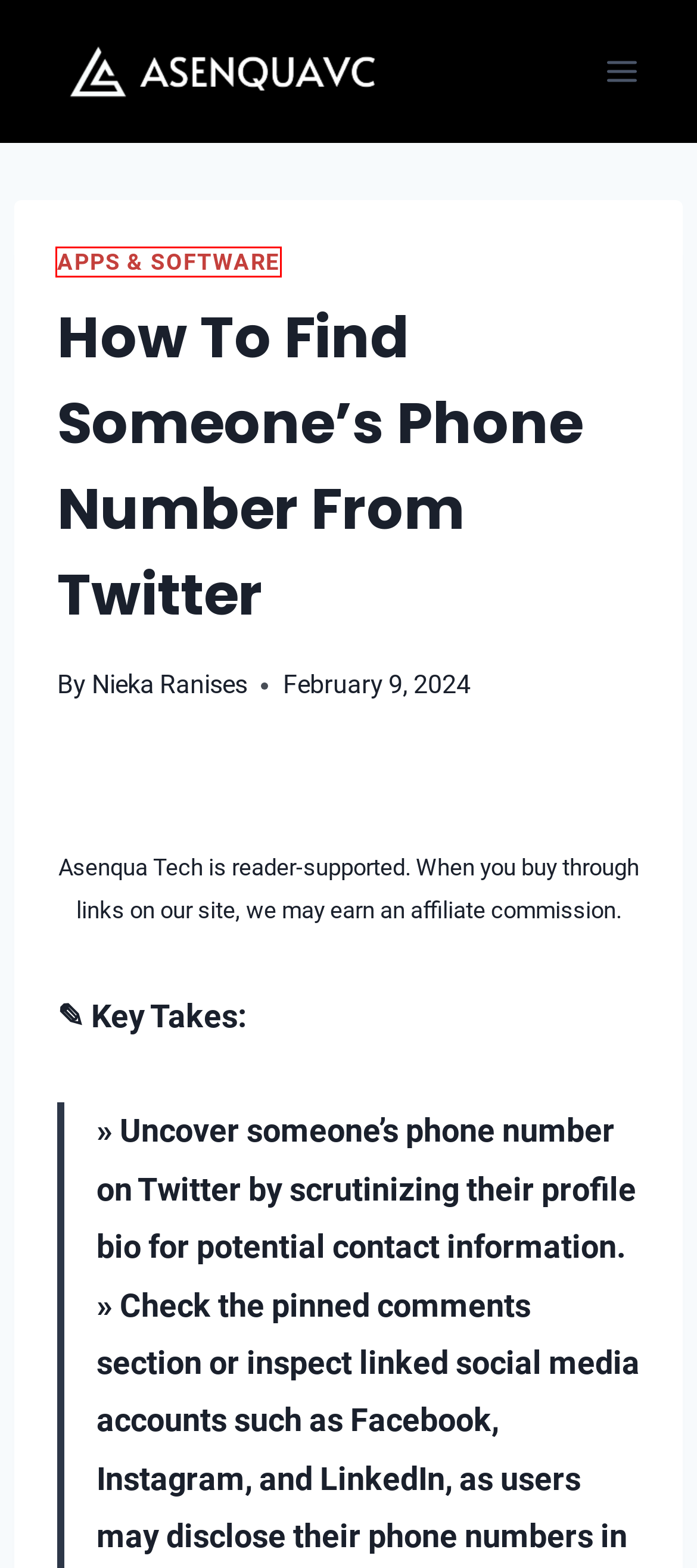Review the screenshot of a webpage that includes a red bounding box. Choose the webpage description that best matches the new webpage displayed after clicking the element within the bounding box. Here are the candidates:
A. Colored Text Generator Copy And Paste For WhatsApp | Asenqua Tech
B. Nieka Ranises | Asenqua Tech
C. HomePage | Asenqua Tech
D. How To Find Twitter Account By Phone Number | Asenqua Tech
E. Apps & Software | Asenqua Tech
F. Facebook | Asenqua Tech
G. How To Fix ‘Failed To Send’ On Snapchat | Asenqua Tech
H. Social Media | Asenqua Tech

E